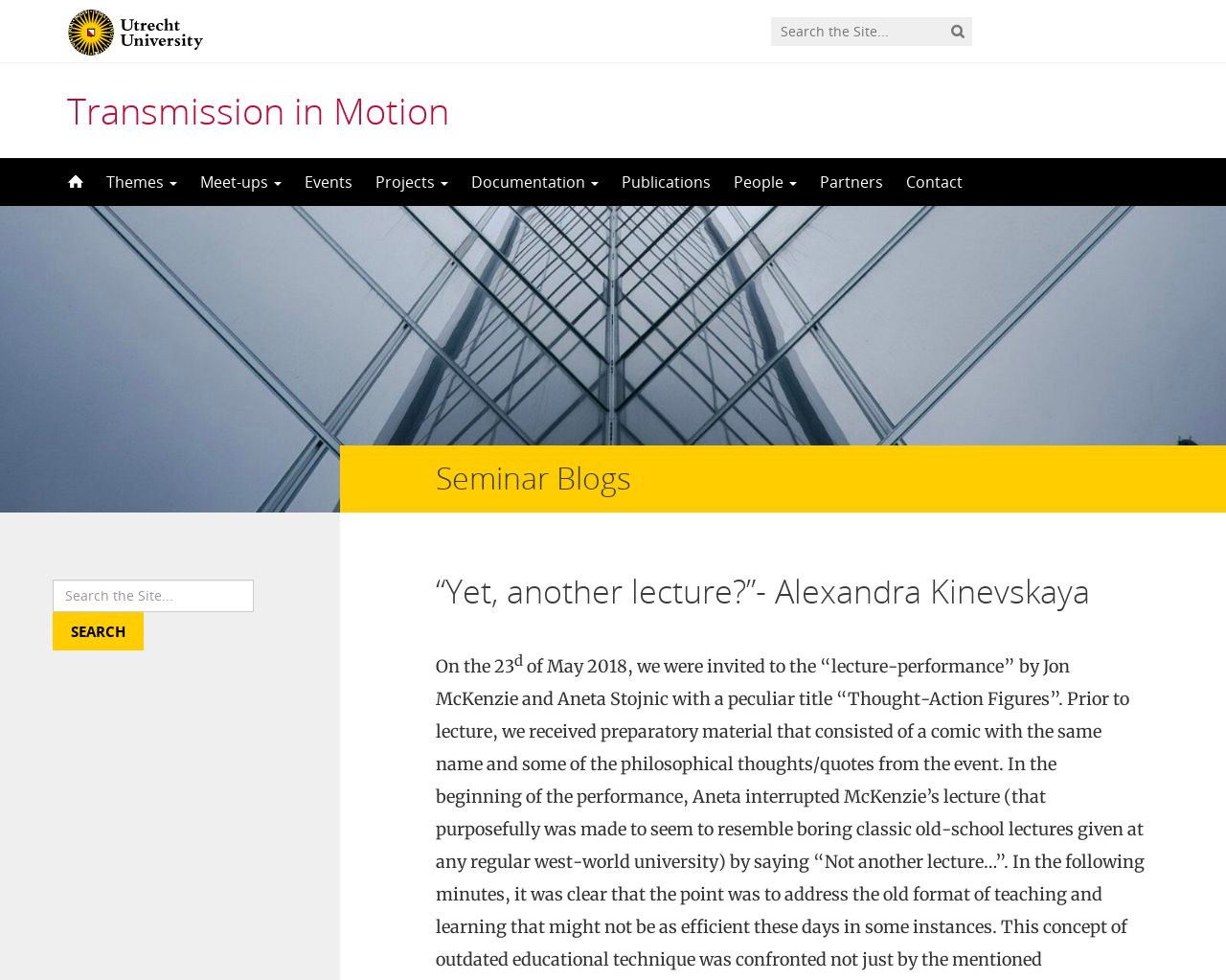Observe the image and answer the following question in detail: What is the date mentioned in the seminar blog post?

The StaticText element with the text 'On the 23' is followed by a superscript element, suggesting that the date mentioned in the seminar blog post is the 23rd of a month. Since there is no other date mentioned in the surrounding context, it is likely that the full date is 23rd May 2018.